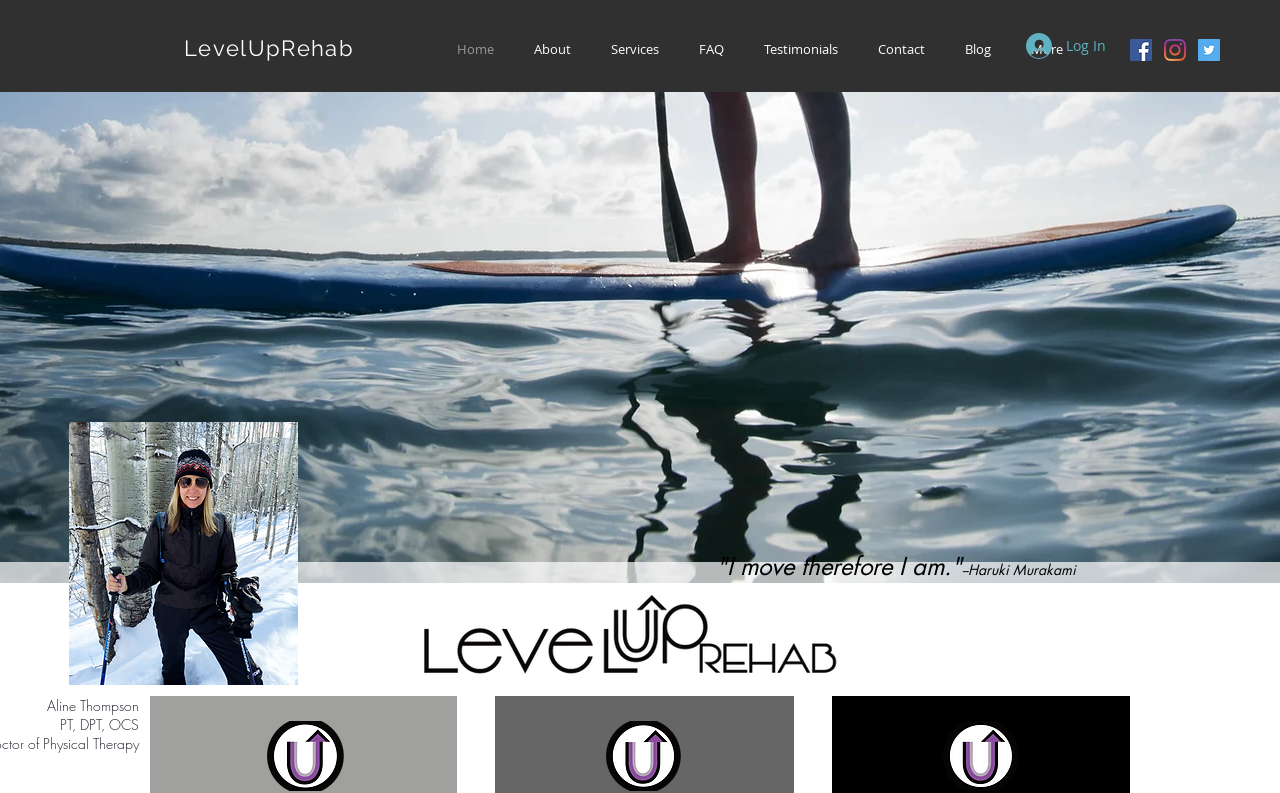What is the name of the rehab center?
Based on the screenshot, respond with a single word or phrase.

Level Up Rehab